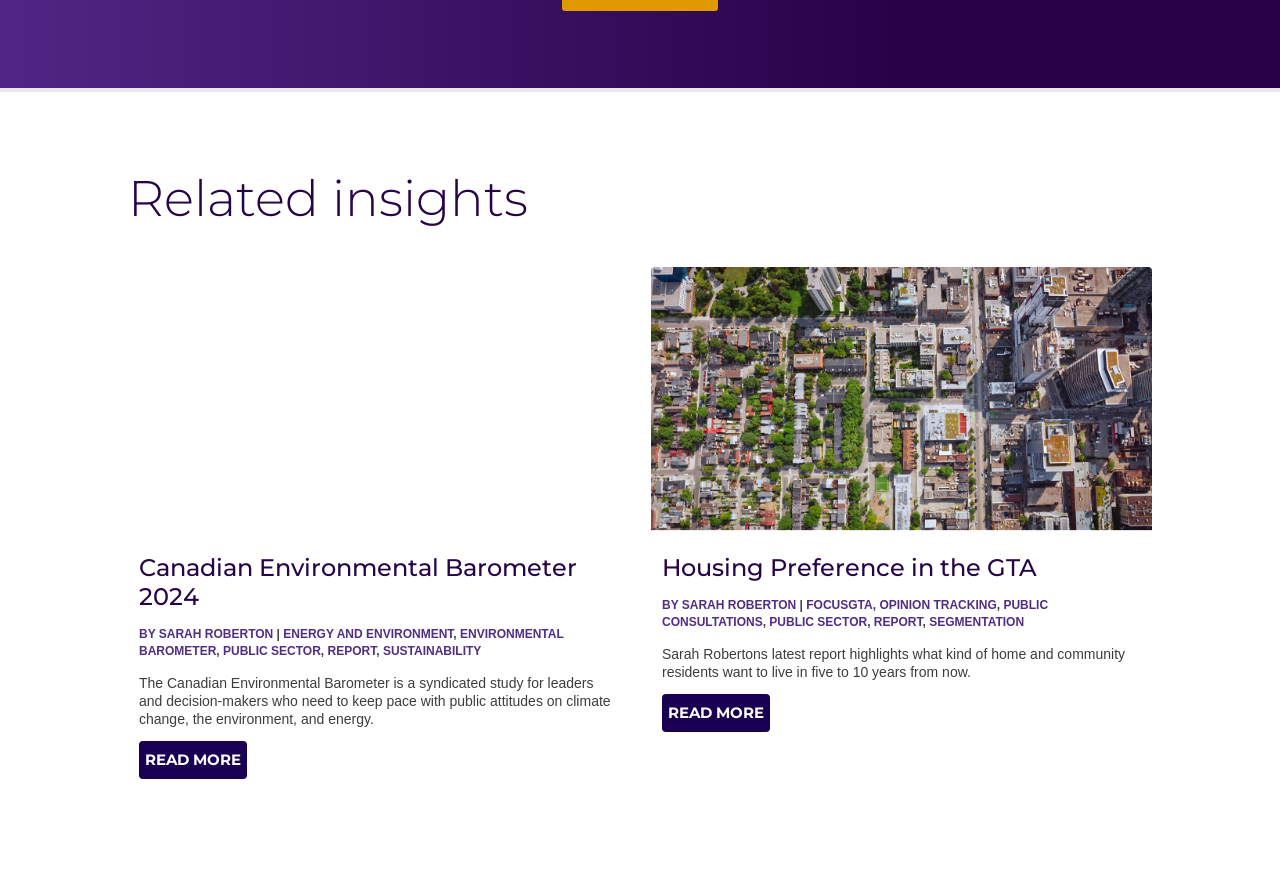Please respond to the question with a concise word or phrase:
What is the title of the first article?

Canadian Environmental Barometer 2024